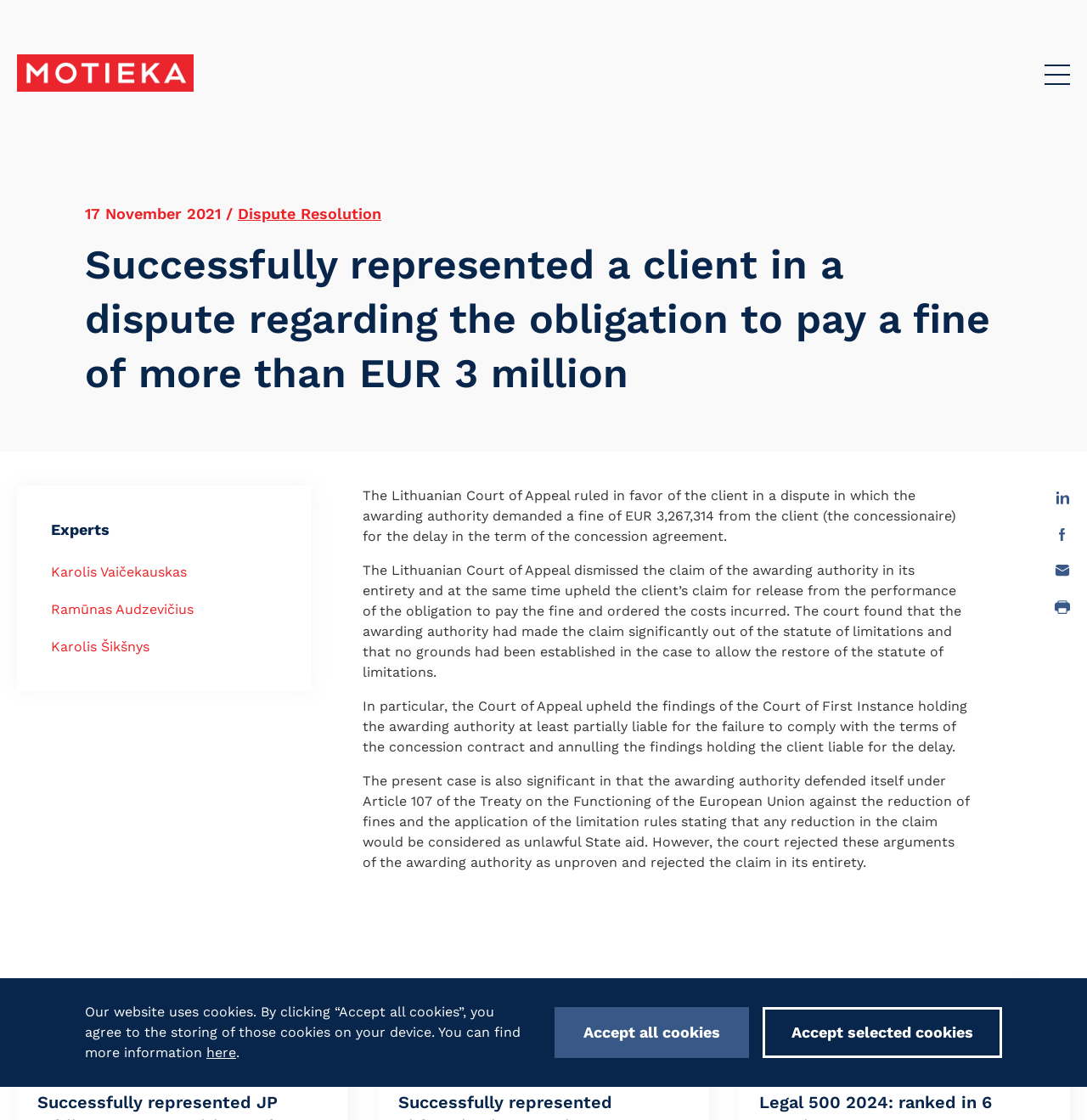Predict the bounding box for the UI component with the following description: "Accept selected cookies".

[0.702, 0.899, 0.922, 0.945]